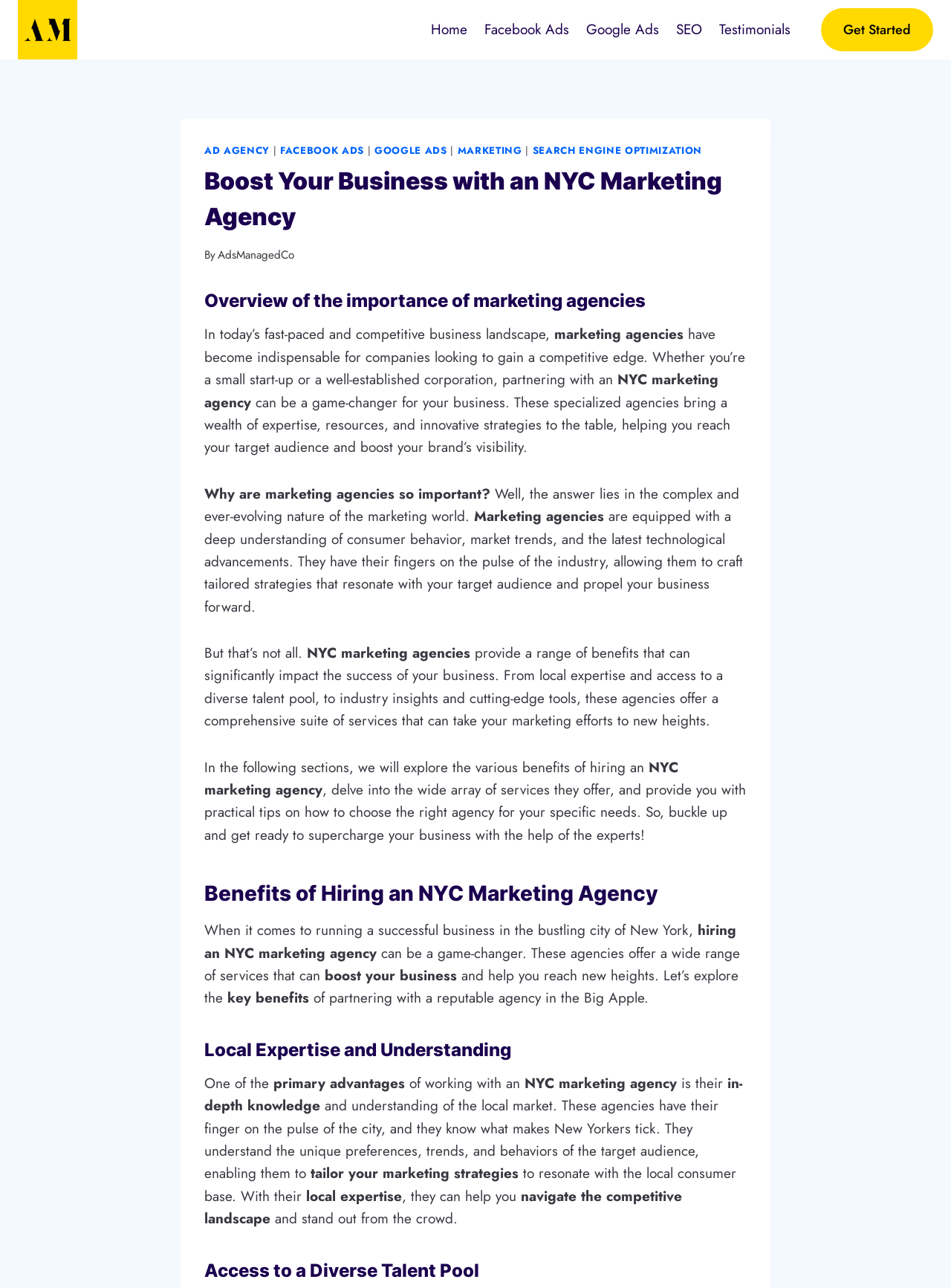Please identify the bounding box coordinates of the element that needs to be clicked to perform the following instruction: "Visit the 'Testimonials' section".

[0.747, 0.008, 0.84, 0.038]